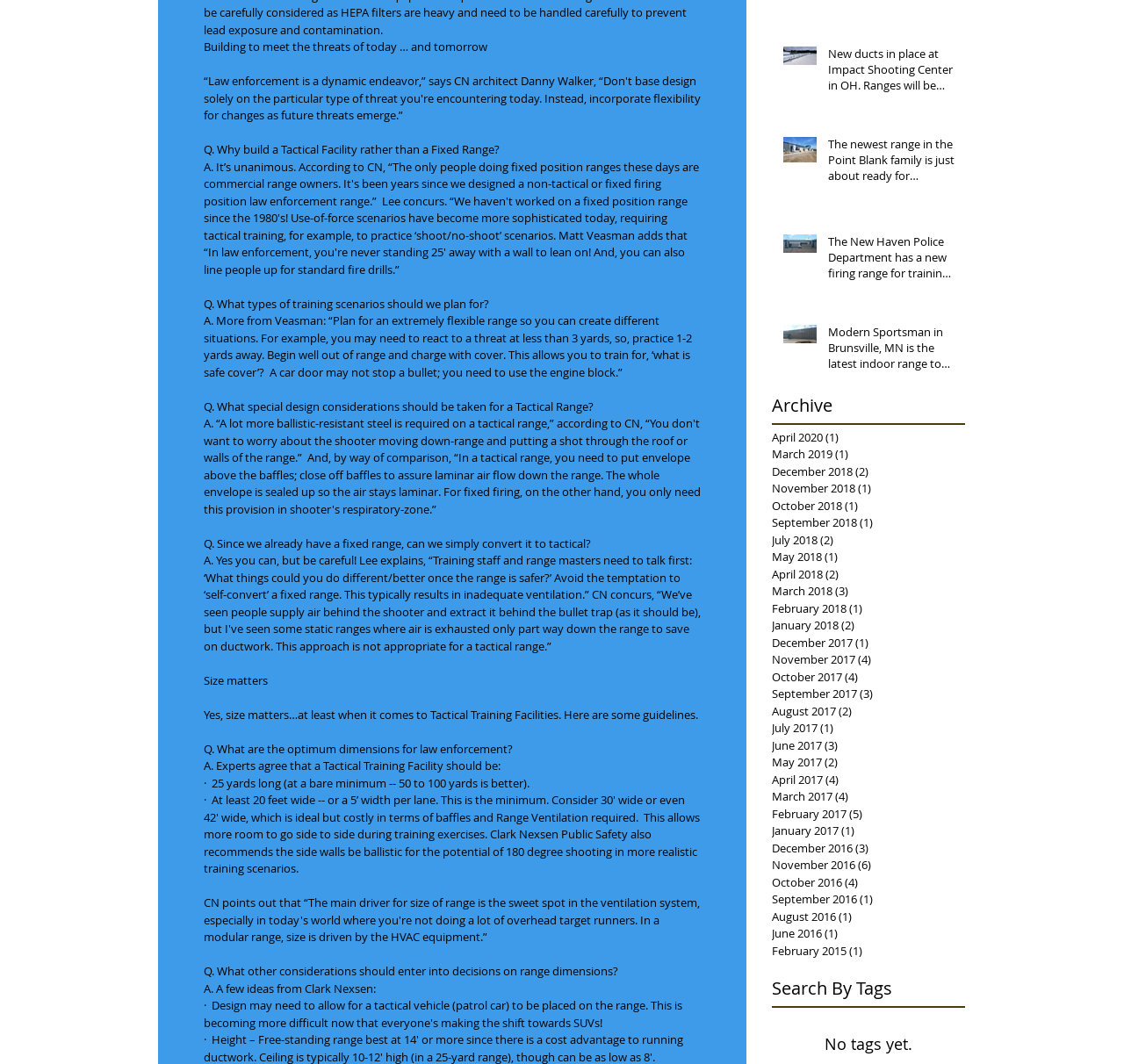Locate the bounding box coordinates of the element's region that should be clicked to carry out the following instruction: "View the post about 'The newest range in the Point Blank family is just about ready for shooters in Columbus OH'". The coordinates need to be four float numbers between 0 and 1, i.e., [left, top, right, bottom].

[0.687, 0.118, 0.859, 0.191]